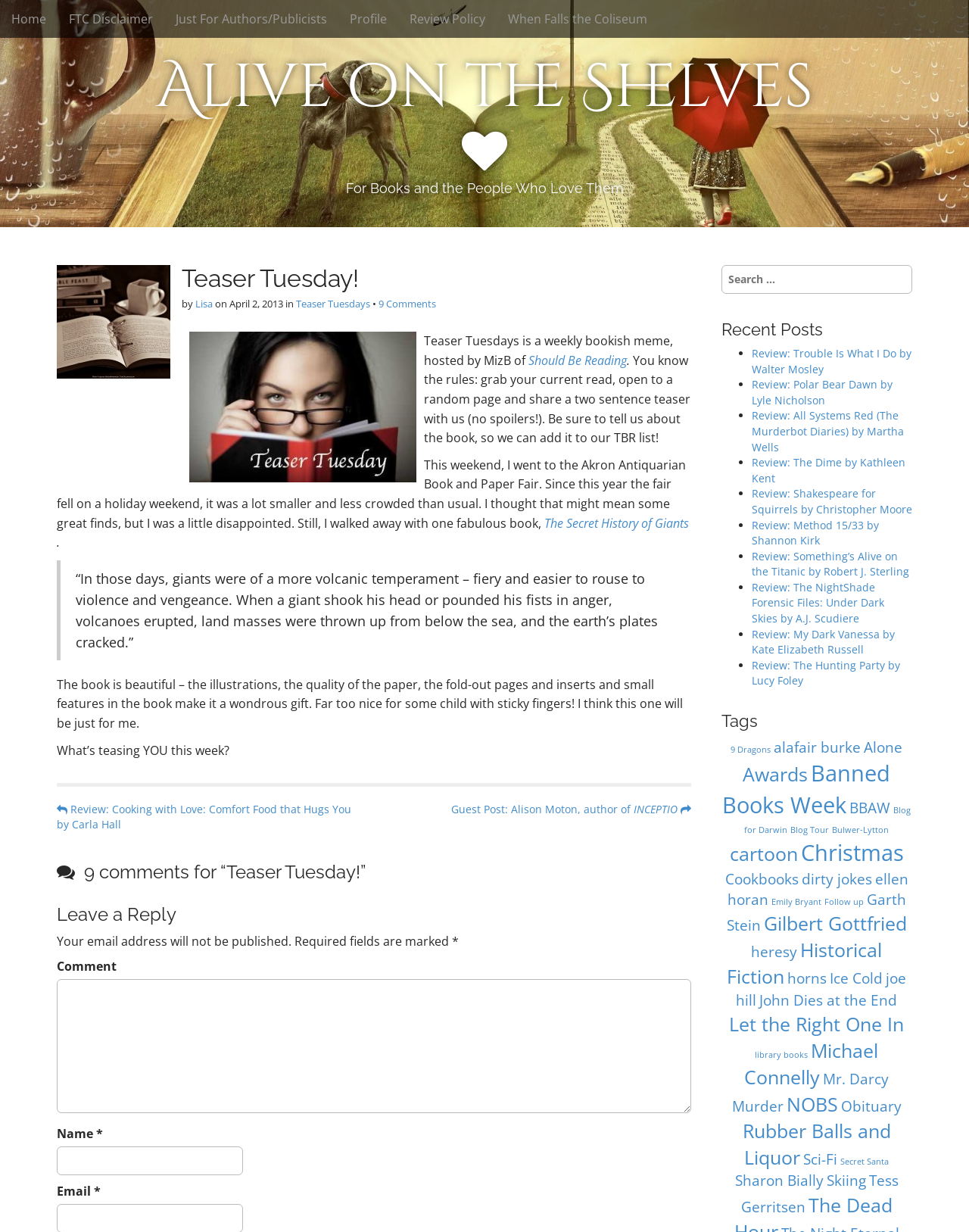Can you specify the bounding box coordinates of the area that needs to be clicked to fulfill the following instruction: "Click on the 'Teaser Tuesday!' link"?

[0.059, 0.215, 0.713, 0.237]